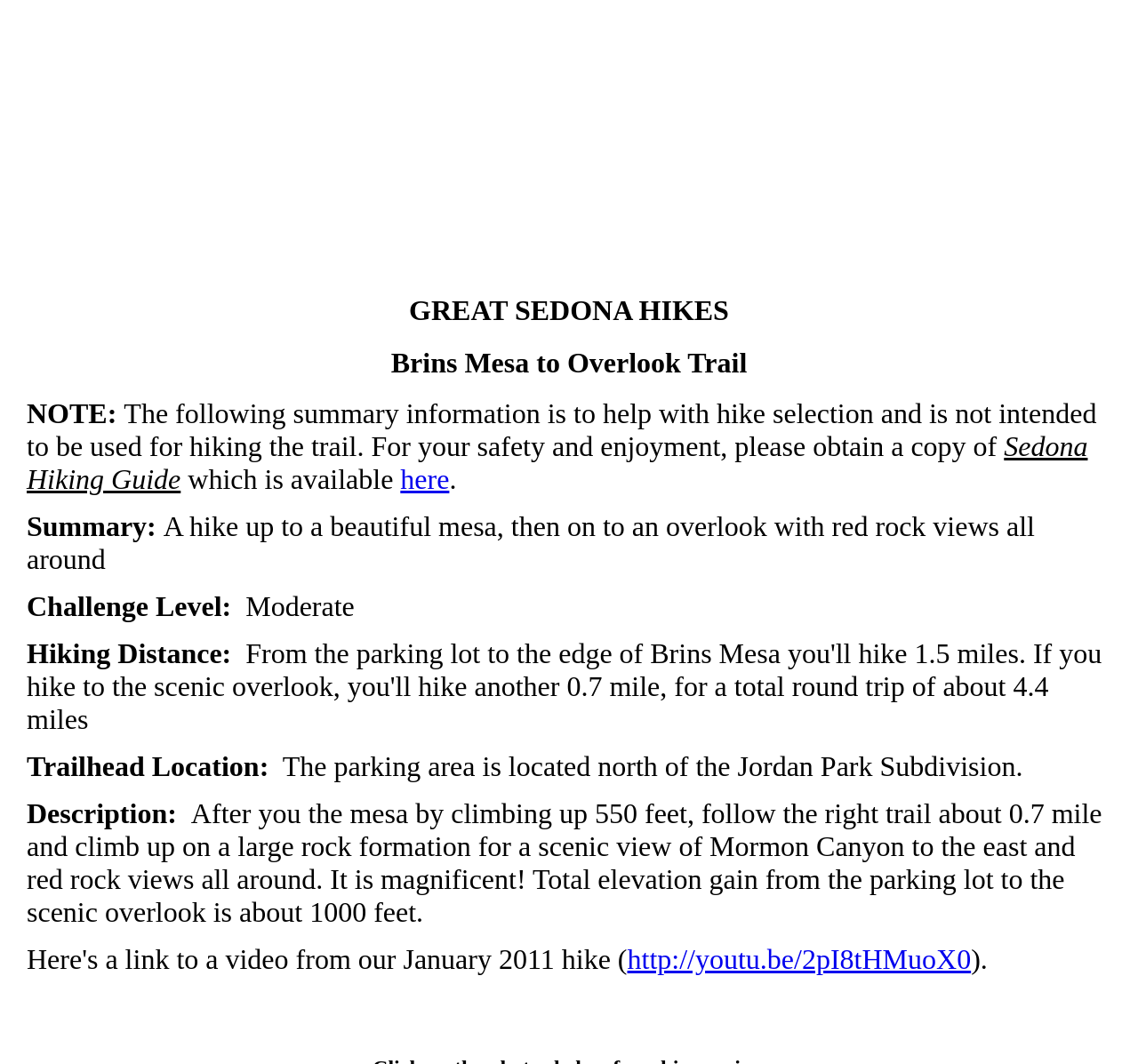Respond with a single word or phrase for the following question: 
What is the challenge level of this hike?

Moderate